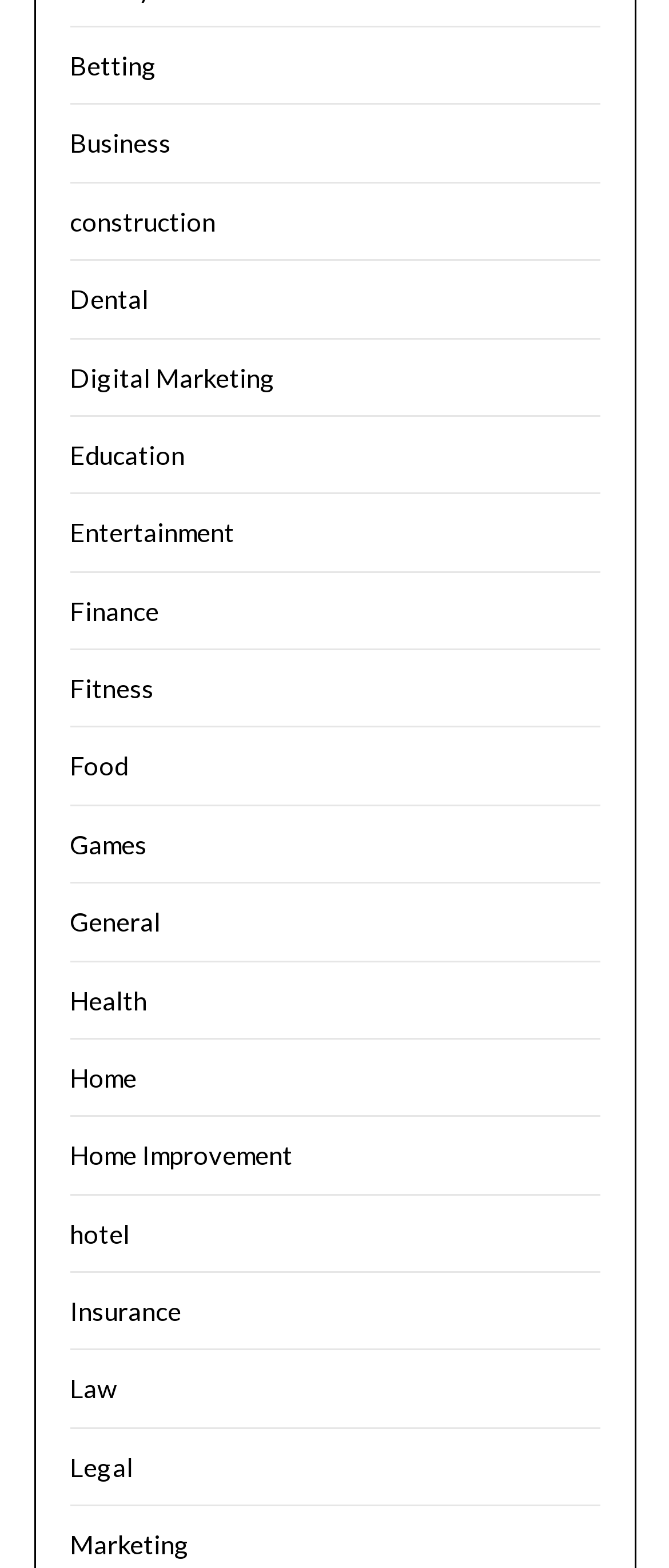What is the first category listed?
Answer the question based on the image using a single word or a brief phrase.

Betting